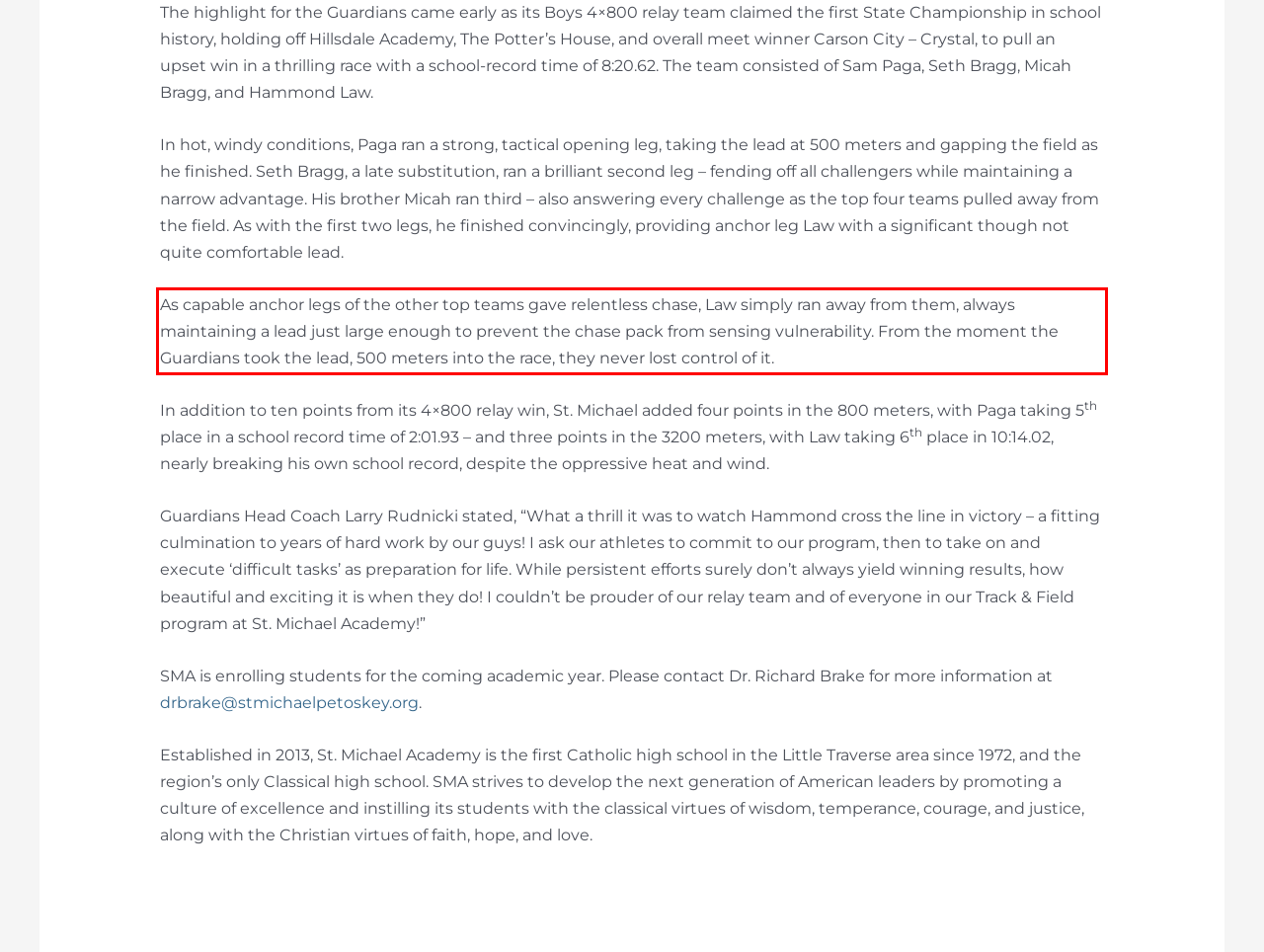You are given a webpage screenshot with a red bounding box around a UI element. Extract and generate the text inside this red bounding box.

As capable anchor legs of the other top teams gave relentless chase, Law simply ran away from them, always maintaining a lead just large enough to prevent the chase pack from sensing vulnerability. From the moment the Guardians took the lead, 500 meters into the race, they never lost control of it.